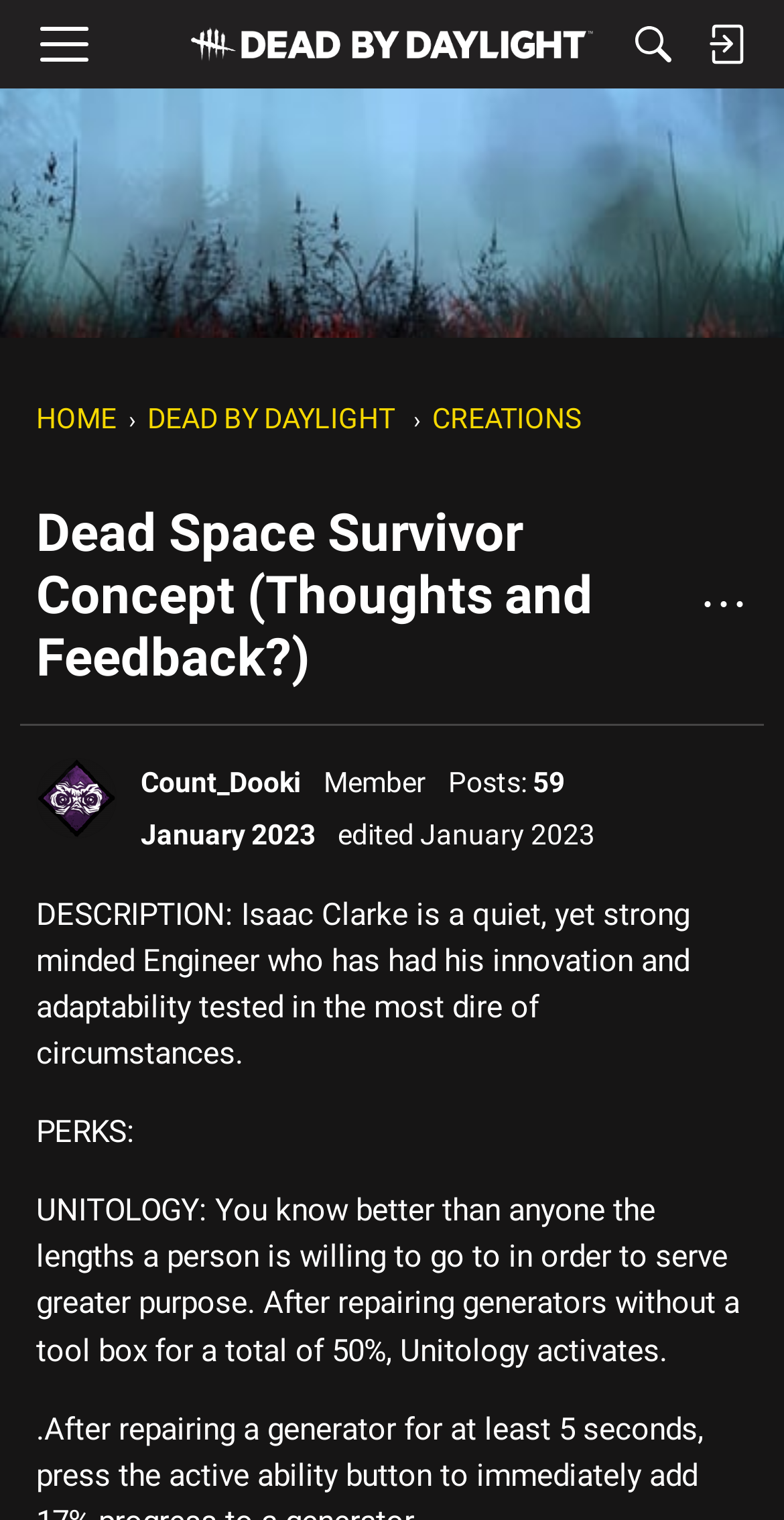Respond with a single word or phrase to the following question:
What is the date of the last edit of this post?

January 31, 2023 3:50PM